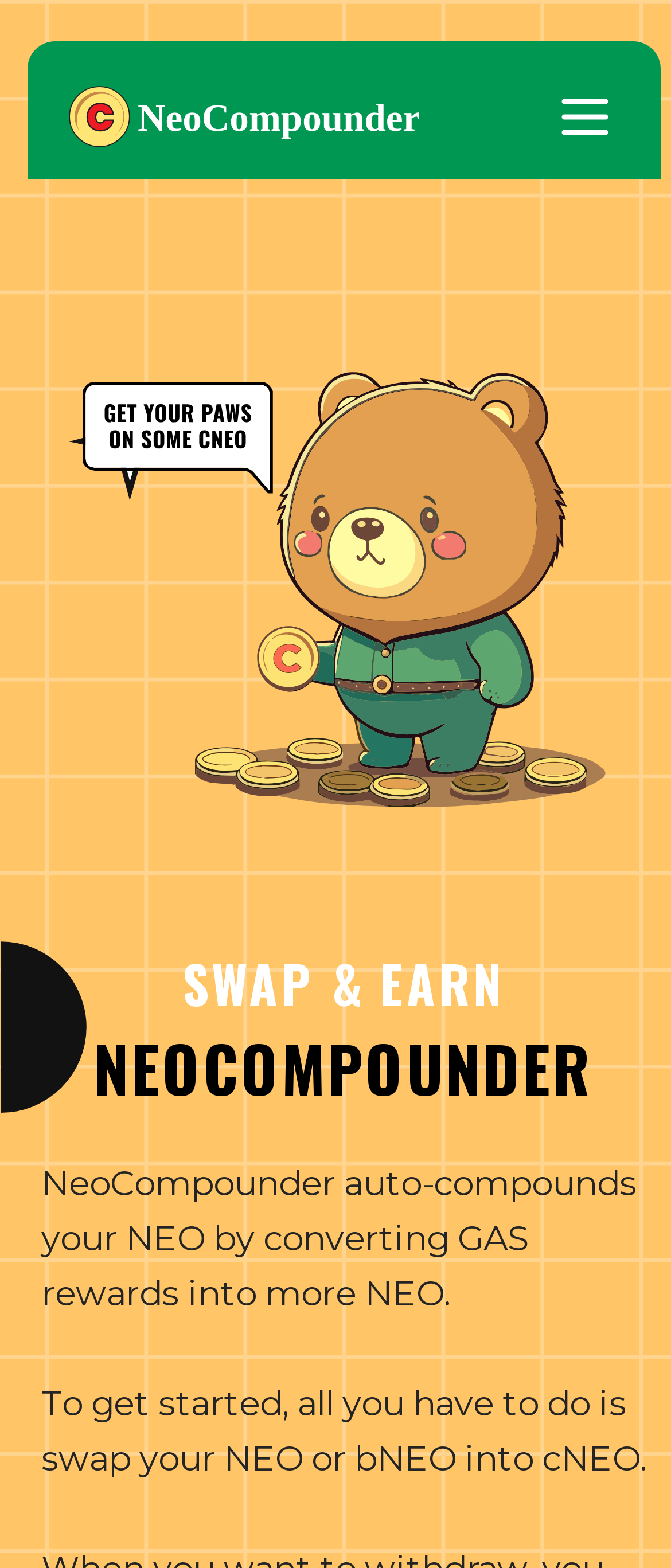What is the purpose of NeoCompounder?
Make sure to answer the question with a detailed and comprehensive explanation.

Based on the webpage content, NeoCompounder is a platform that allows users to auto-compound their NEO by converting GAS rewards into more NEO. This is evident from the StaticText element that describes the functionality of NeoCompounder.